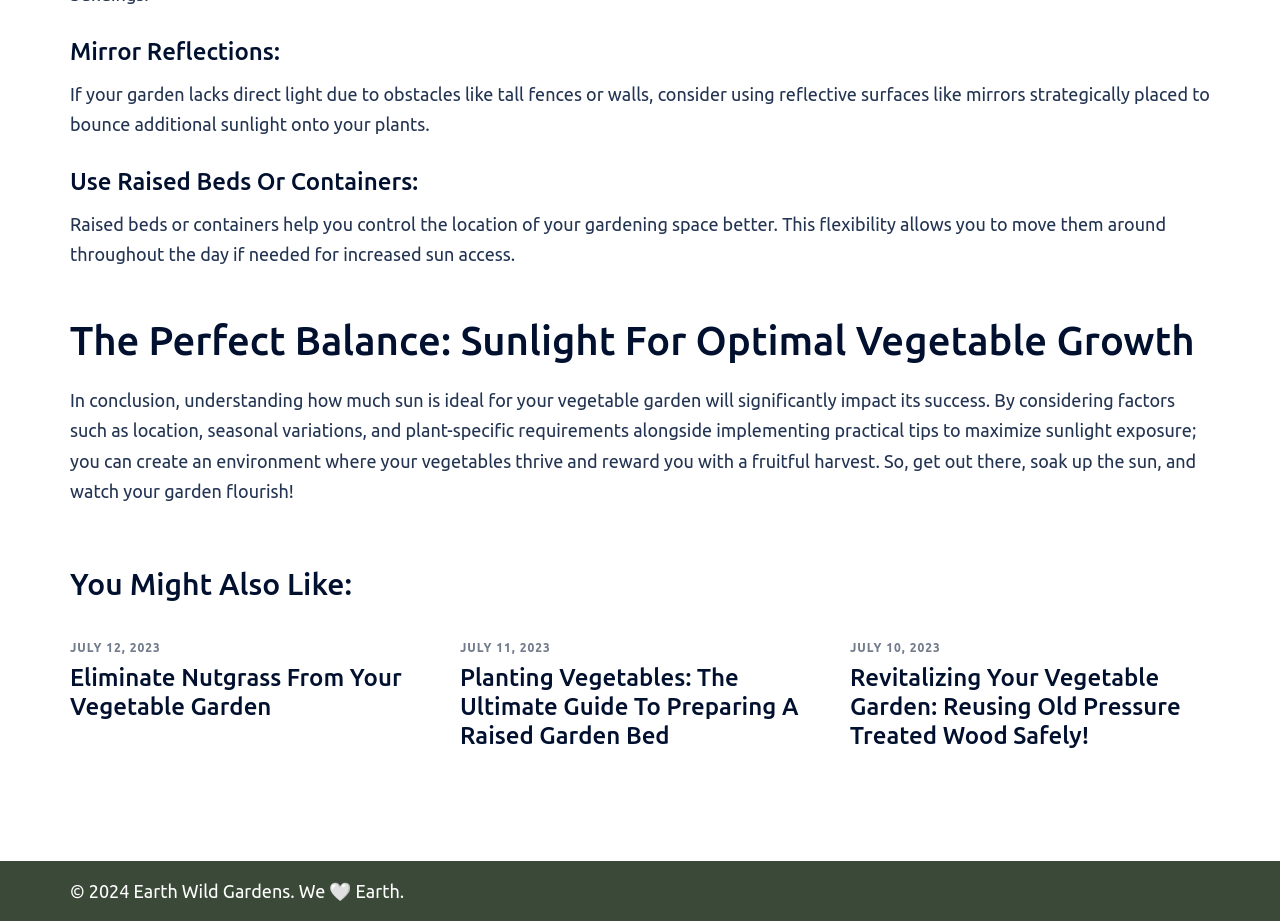How many sections are there in the main article?
Answer the question based on the image using a single word or a brief phrase.

4